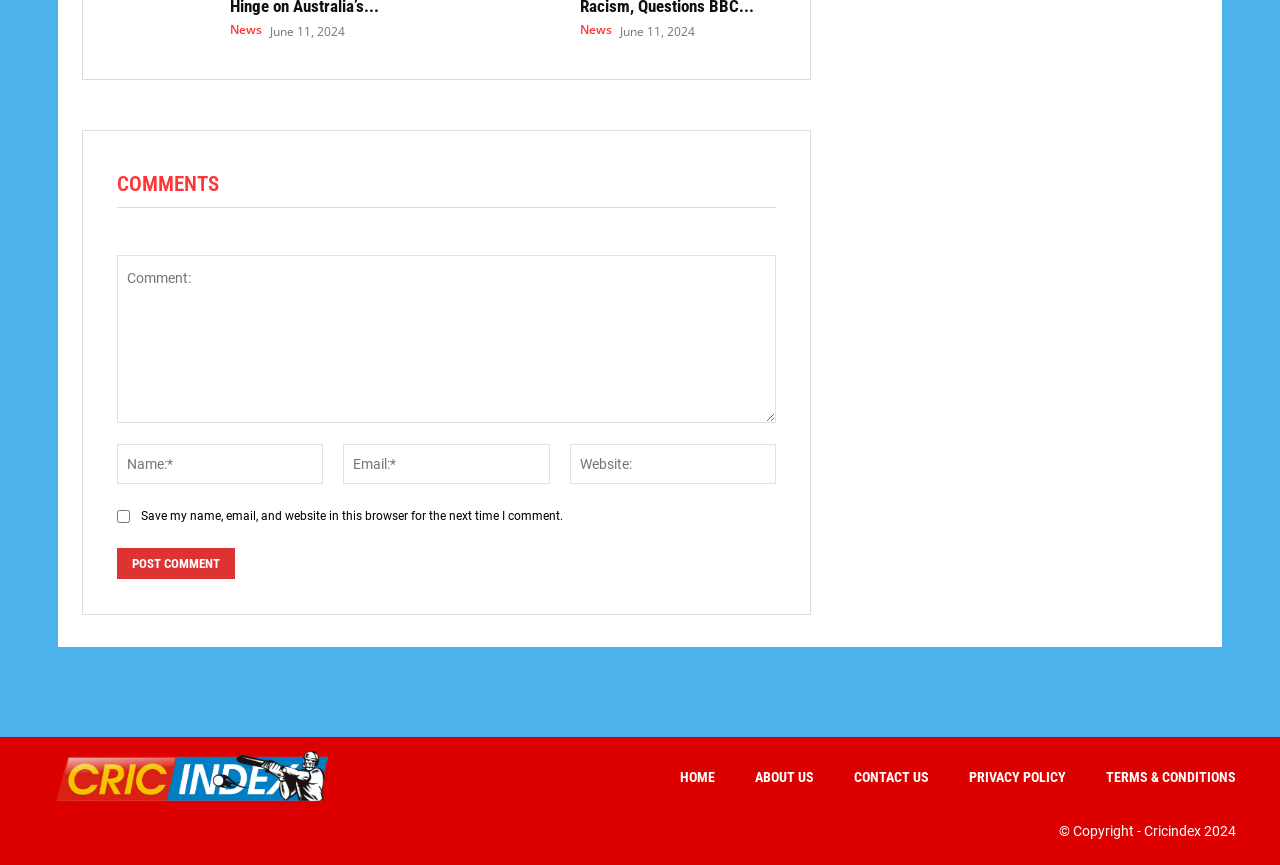Find the bounding box coordinates of the element I should click to carry out the following instruction: "Click on the News link".

[0.179, 0.028, 0.204, 0.042]